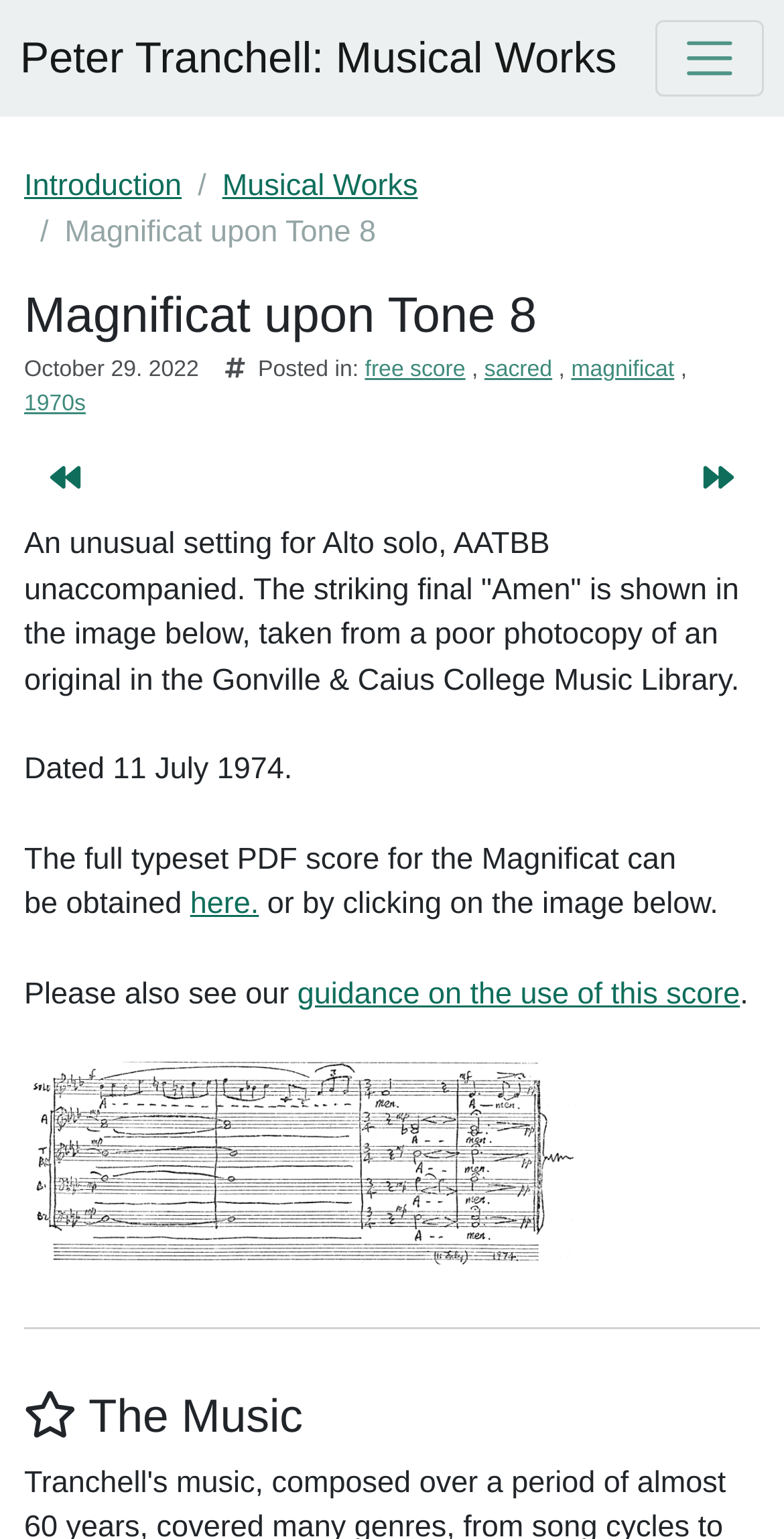Consider the image and give a detailed and elaborate answer to the question: 
What is the instrument mentioned for the solo part?

I inferred this answer by reading the text in the webpage, specifically the sentence 'An unusual setting for Alto solo, AATBB unaccompanied.', which mentions Alto as the instrument for the solo part.